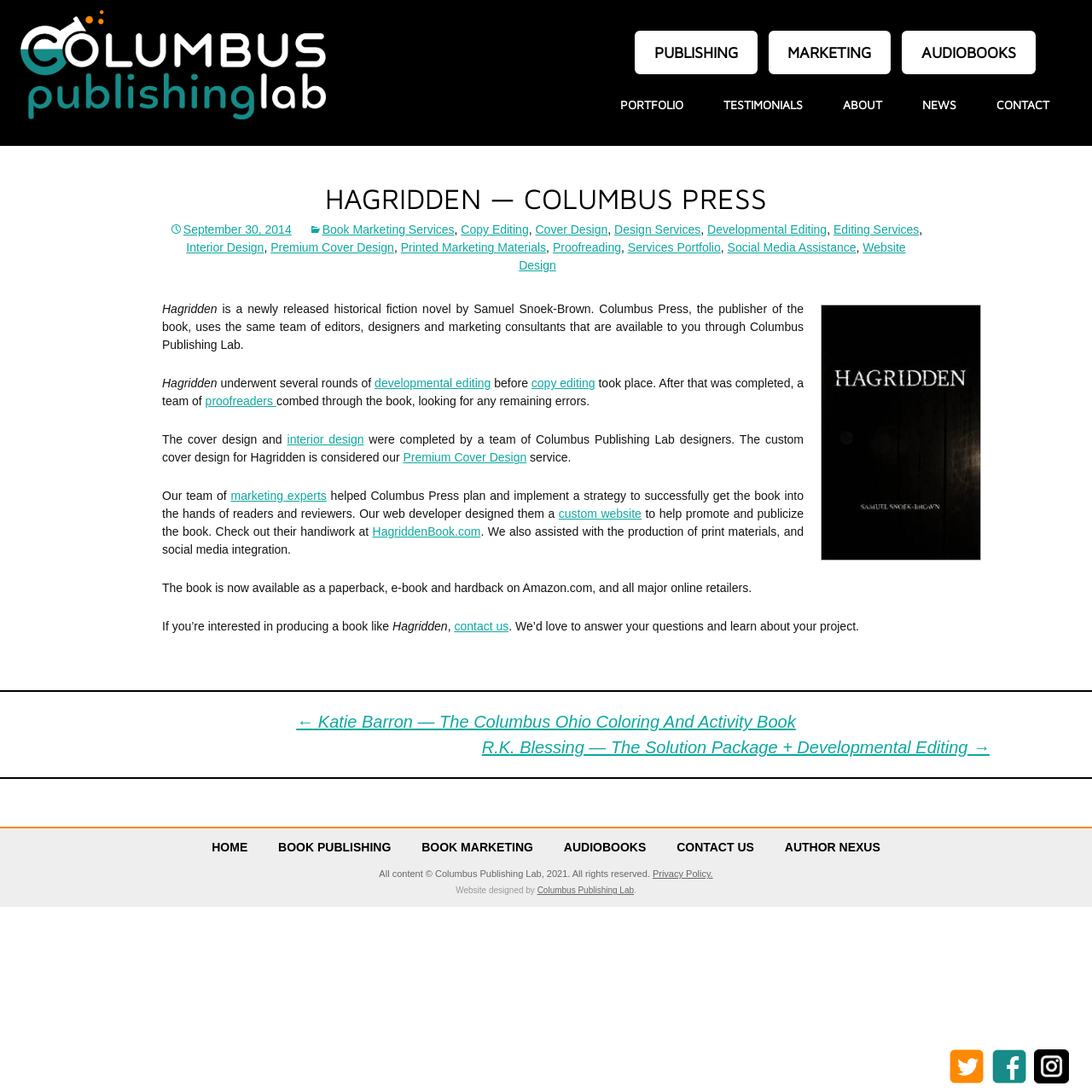Give a detailed explanation of the elements present on the webpage.

This webpage is about a historical fiction novel called "Hagridden" by Samuel Snoek-Brown, published by Columbus Press. At the top of the page, there is a logo of Columbus Publishing Lab, and a navigation menu with links to "PUBLISHING", "MARKETING", "AUDIOBOOKS", "PORTFOLIO", "TESTIMONIALS", "ABOUT", "NEWS", and "CONTACT".

Below the navigation menu, there is a main section that takes up most of the page. It starts with a heading "HAGRIDDEN — COLUMBUS PRESS" and a link to the publication date "September 30, 2014". There are several links to various services offered by Columbus Publishing Lab, including "Book Marketing Services", "Copy Editing", "Cover Design", and more.

The main content of the page is about the publication process of "Hagridden". It describes how the book underwent several rounds of editing, proofreading, and design services provided by Columbus Publishing Lab. There are also links to specific services, such as "developmental editing", "copy editing", "interior design", and "Premium Cover Design".

The page also mentions that the book is now available in various formats, including paperback, e-book, and hardback, on Amazon.com and other major online retailers. There is a call-to-action to contact Columbus Publishing Lab for those interested in producing a book like "Hagridden".

At the bottom of the page, there are links to other books published by Columbus Press, including "Katie Barron — The Columbus Ohio Coloring And Activity Book" and "R.K. Blessing — The Solution Package + Developmental Editing". There are also links to other sections of the website, such as "HOME", "BOOK PUBLISHING", "BOOK MARKETING", "AUDIOBOOKS", and "CONTACT US".

Finally, there is a footer section with copyright information, a link to the "Privacy Policy", and a credit to Columbus Publishing Lab for designing the website. There are also social media links to Twitter, Facebook, and Instagram.